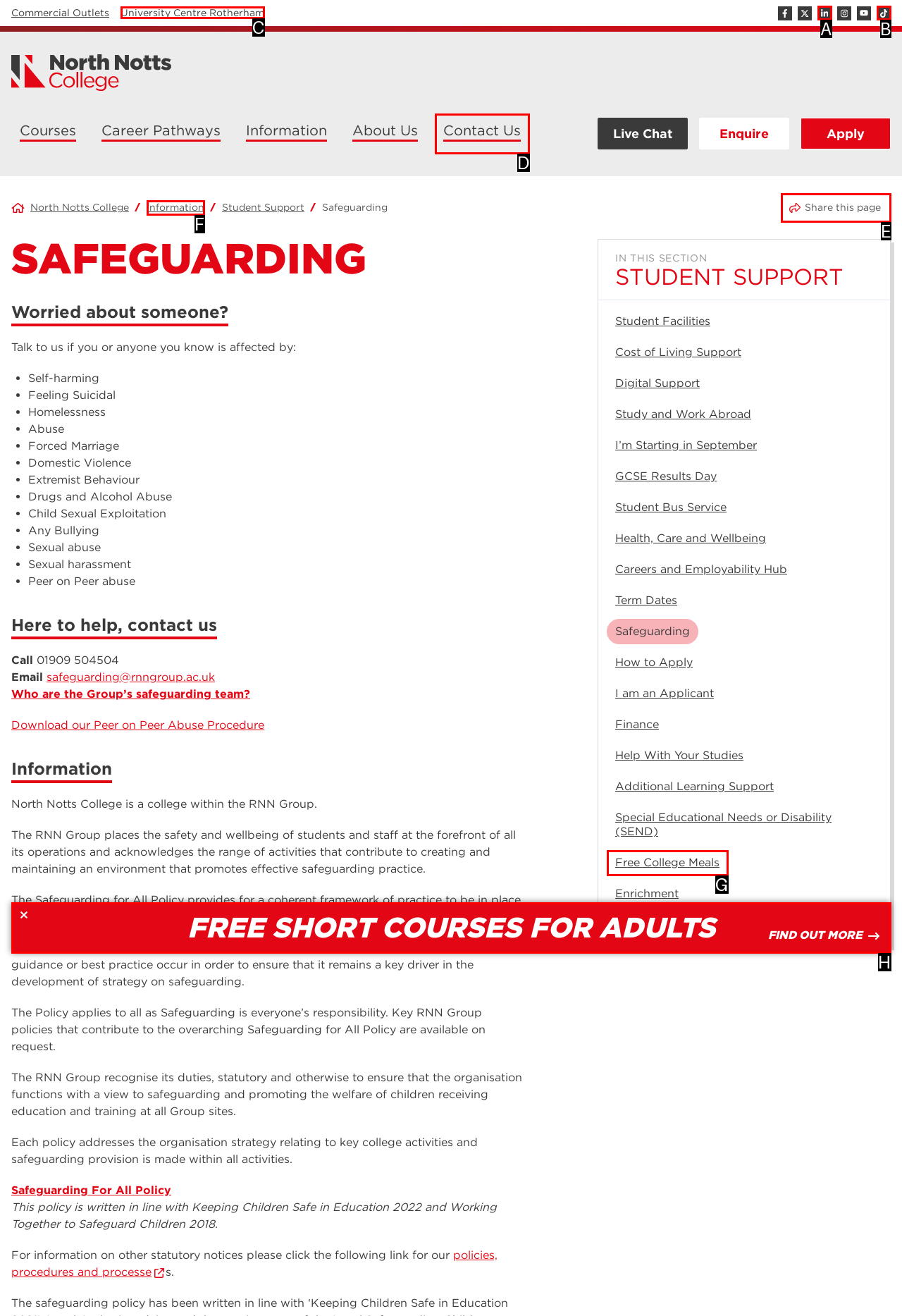What option should you select to complete this task: Open the 'University Centre Rotherham' link? Indicate your answer by providing the letter only.

C